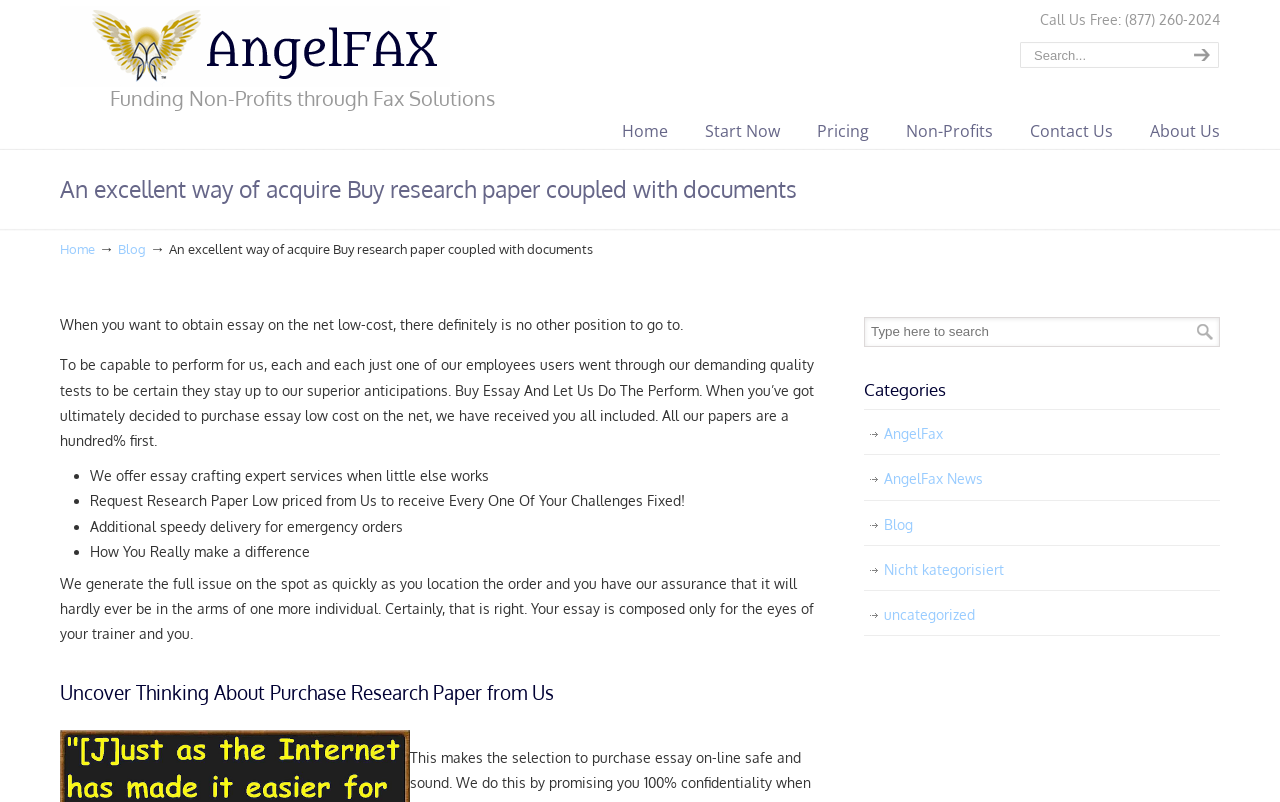How many navigation links are there?
Please look at the screenshot and answer using one word or phrase.

6